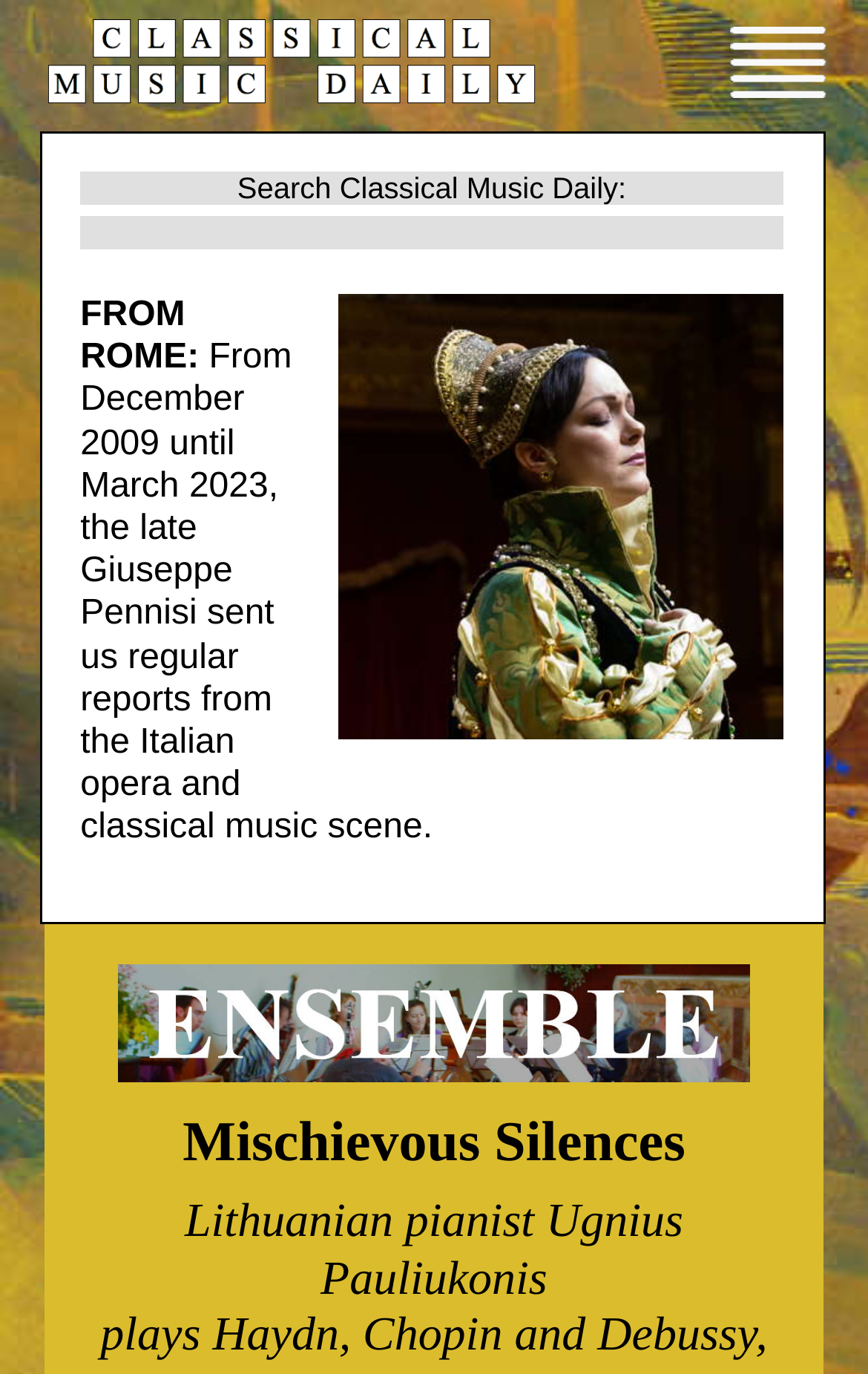Summarize the webpage with a detailed and informative caption.

The webpage appears to be a music review or article page. At the top, there is a menu link and a corresponding menu image, situated at the top right corner of the page. Next to the menu, there is an image of the "Classical Music Daily" logo, positioned at the top left corner.

Below the menu, there is a search bar with a button labeled "Search Classical Music Daily:" and a corresponding textbox. To the right of the search bar, there is a large image of Eleonora Buratto as Elvira in Verdi's 'Ernani' in Palermo.

On the left side of the page, there are two links: "FROM ROME" and "Ensemble". The "FROM ROME" link is situated above the "Ensemble" link. The "Ensemble" link has a corresponding image next to it.

At the bottom of the page, there is a heading titled "Mischievous Silences", which is likely the title of the article or review. The content of the article or review is not explicitly mentioned, but it appears to be related to music, specifically a performance by Lithuanian pianist Ugnius Pauliukonis playing Haydn, Chopin, and Debussy, as mentioned in the meta description.